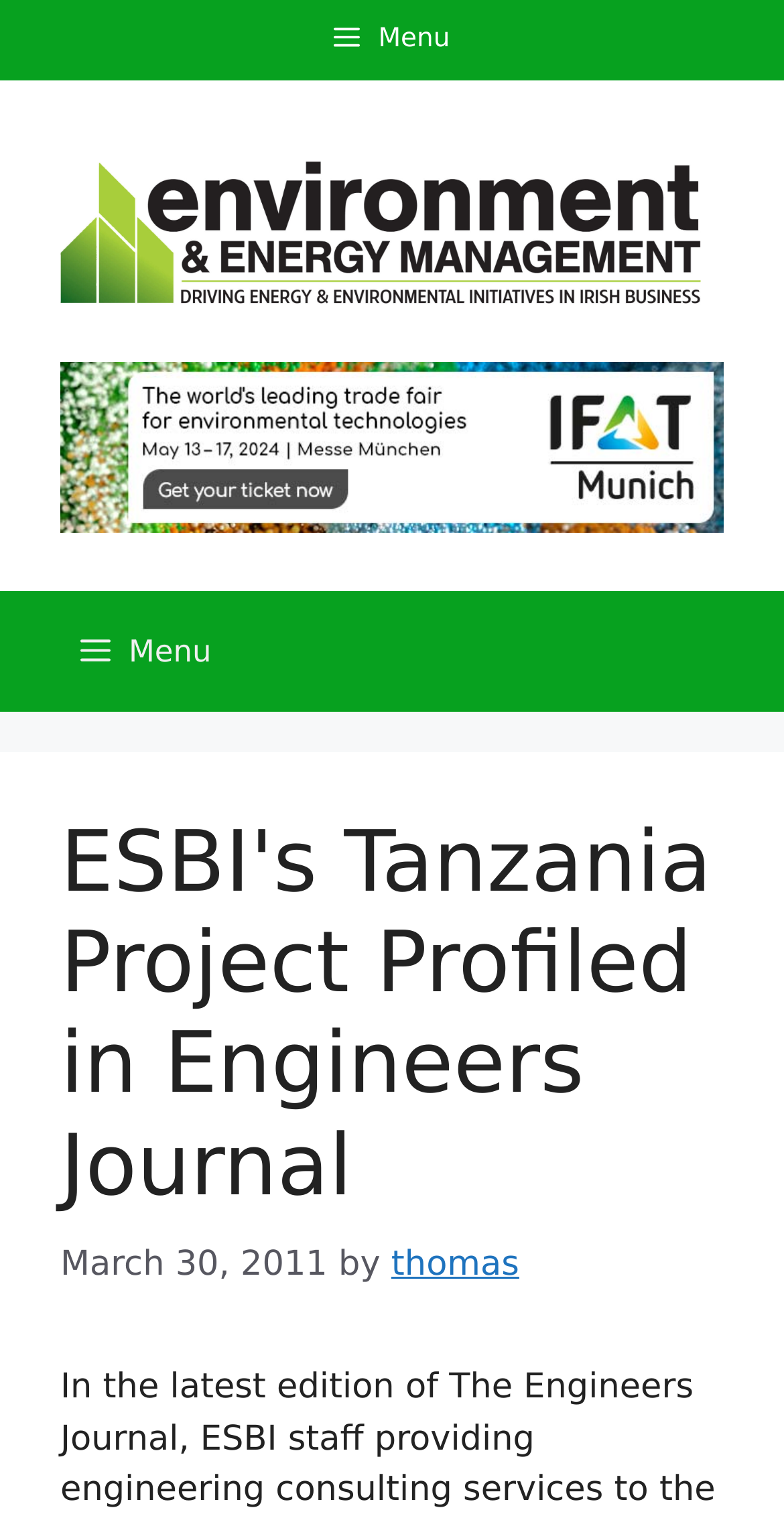How many images are in the banner section?
Give a comprehensive and detailed explanation for the question.

I counted the number of images in the banner section by looking at the 'Site' banner element which contains two image elements. Therefore, there are two images in the banner section.